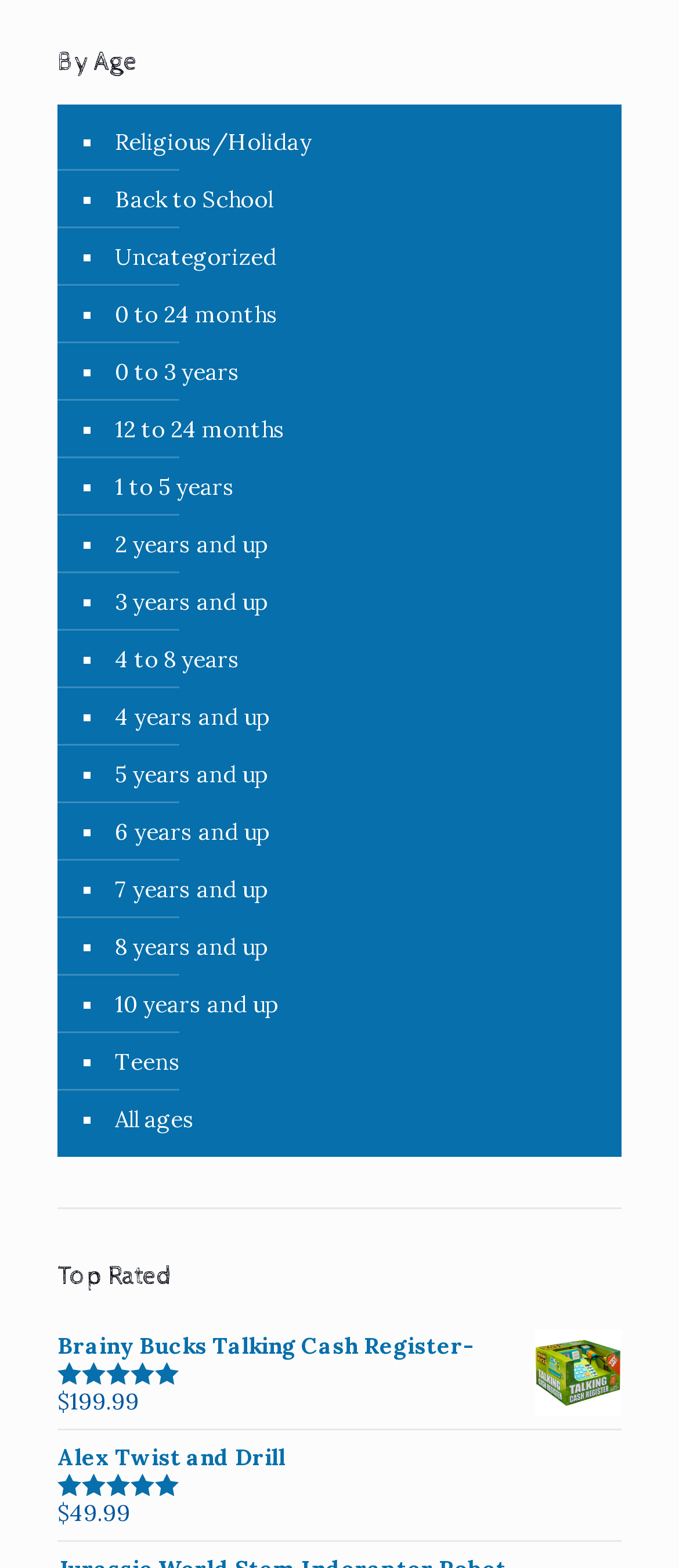What is the price of the Brainy Bucks Talking Cash Register?
Look at the image and answer the question with a single word or phrase.

$199.99